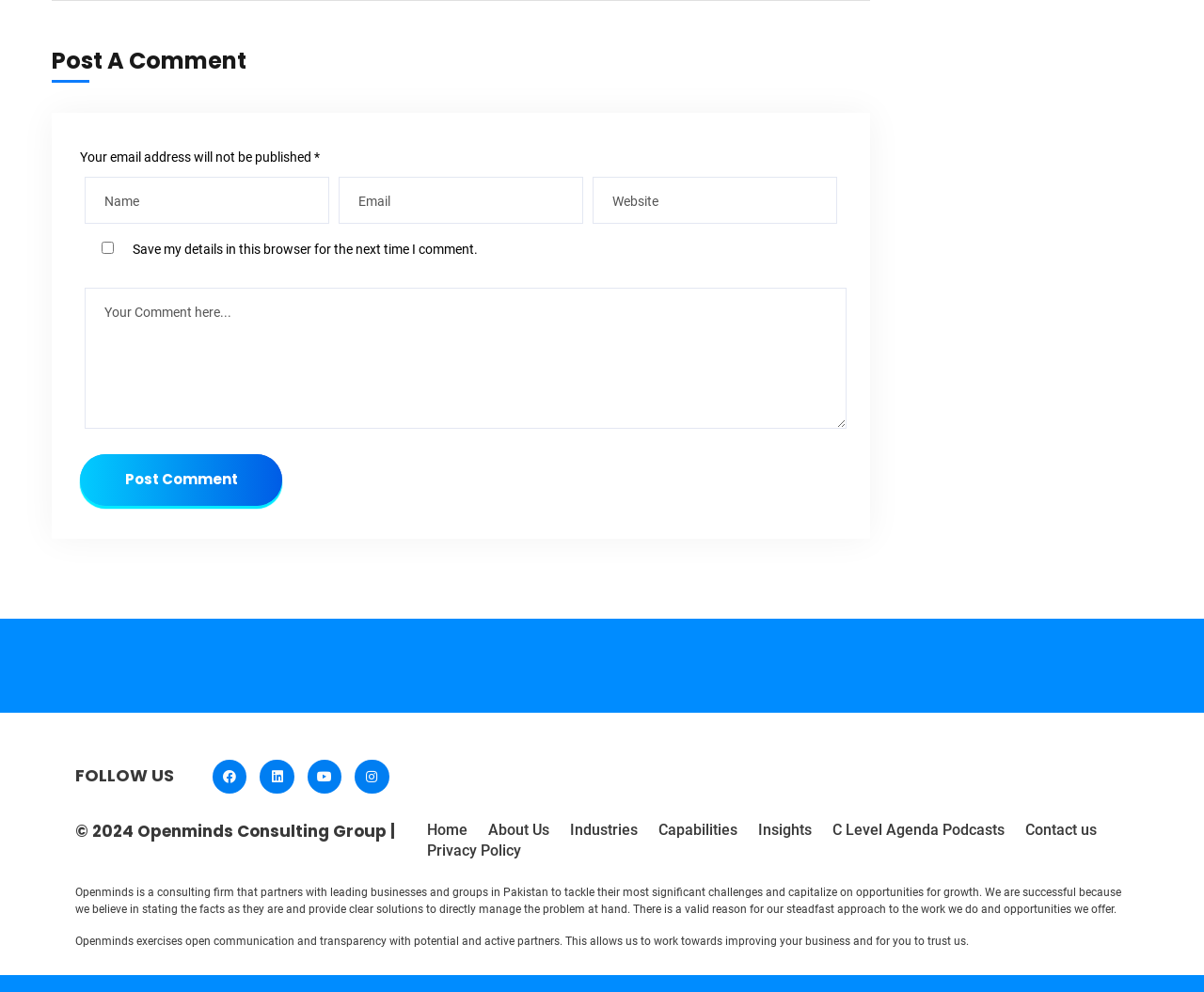Identify the bounding box coordinates of the part that should be clicked to carry out this instruction: "Go to the home page".

[0.347, 0.827, 0.396, 0.848]